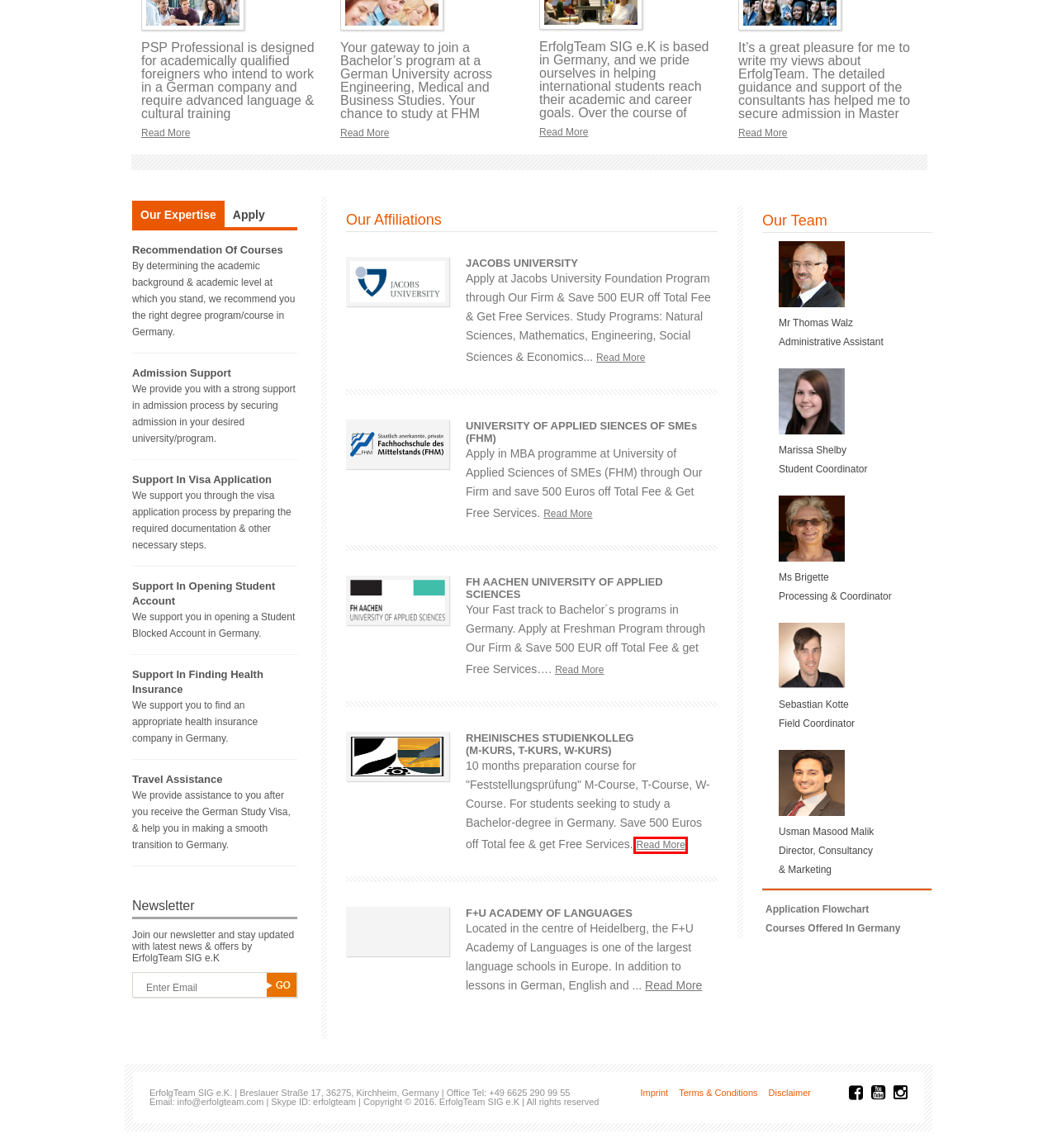Examine the screenshot of the webpage, noting the red bounding box around a UI element. Pick the webpage description that best matches the new page after the element in the red bounding box is clicked. Here are the candidates:
A. Freshman Program Aachen University  | ErfolgTeam SIG e.K.
B. Germany Study Visa Application Chart | ErfolgTeam SIG e.K.
C. Imprint | ErfolgTeam SIG e.K.
D. Rheinisches Studienkolleg (M Kurs-T Kurs, W-Kurs) | ErfolgTeam SIG e.K.
E. International Programs in Germany | ErfolgTeam SIG e.K.
F. Terms and Conditions | ErfolgTeam SIG e.K.
G. Disclaimer | ErfolgTeam SIG e.K.
H. F+U Academy of languages in Germany  | ErfolgTeam SIG e.K.

D